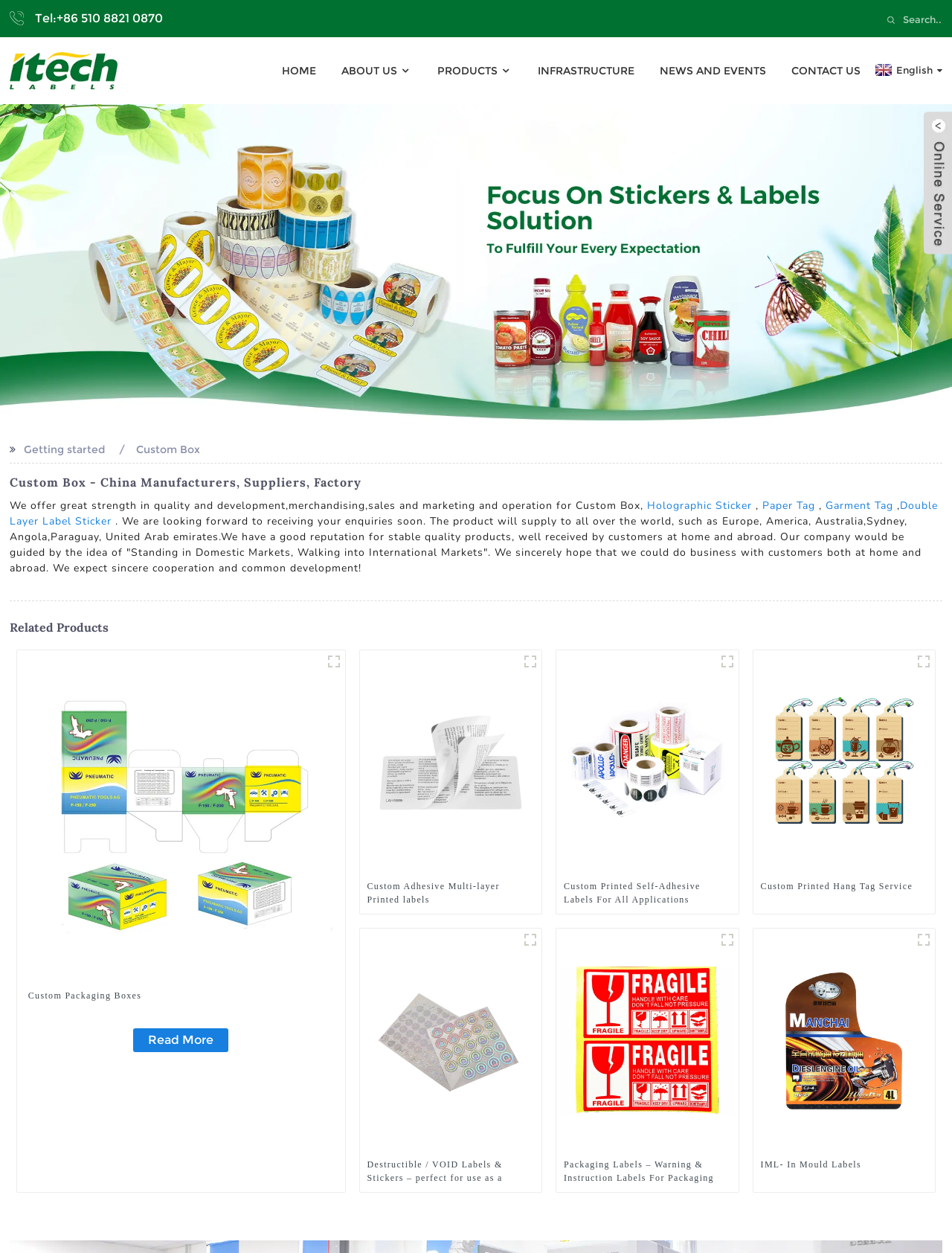Determine the bounding box coordinates of the region that needs to be clicked to achieve the task: "Click the 'HOME' link".

[0.296, 0.043, 0.332, 0.07]